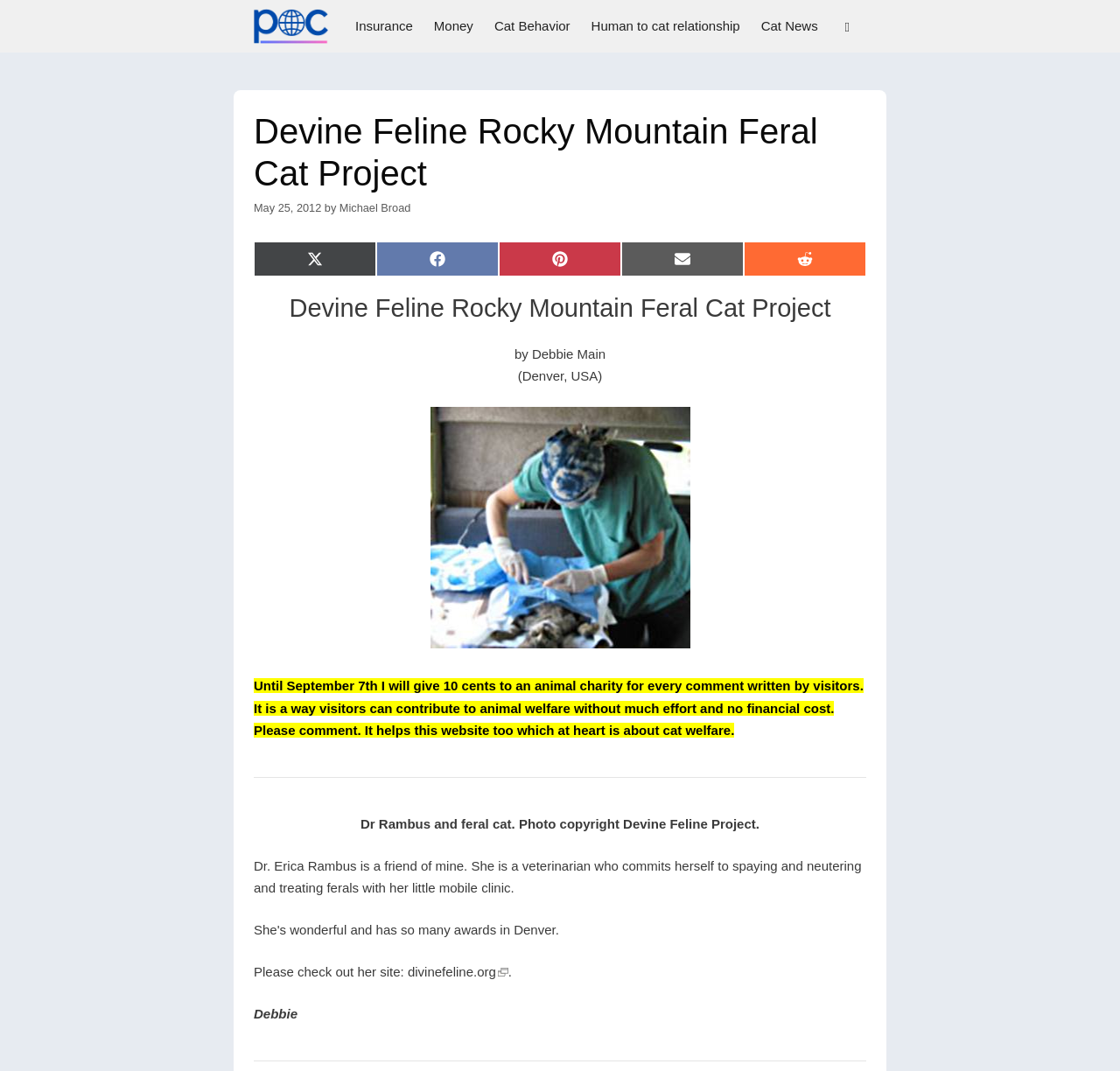Locate the bounding box coordinates of the clickable part needed for the task: "Click on the 'Michael Broad' link".

[0.227, 0.0, 0.301, 0.049]